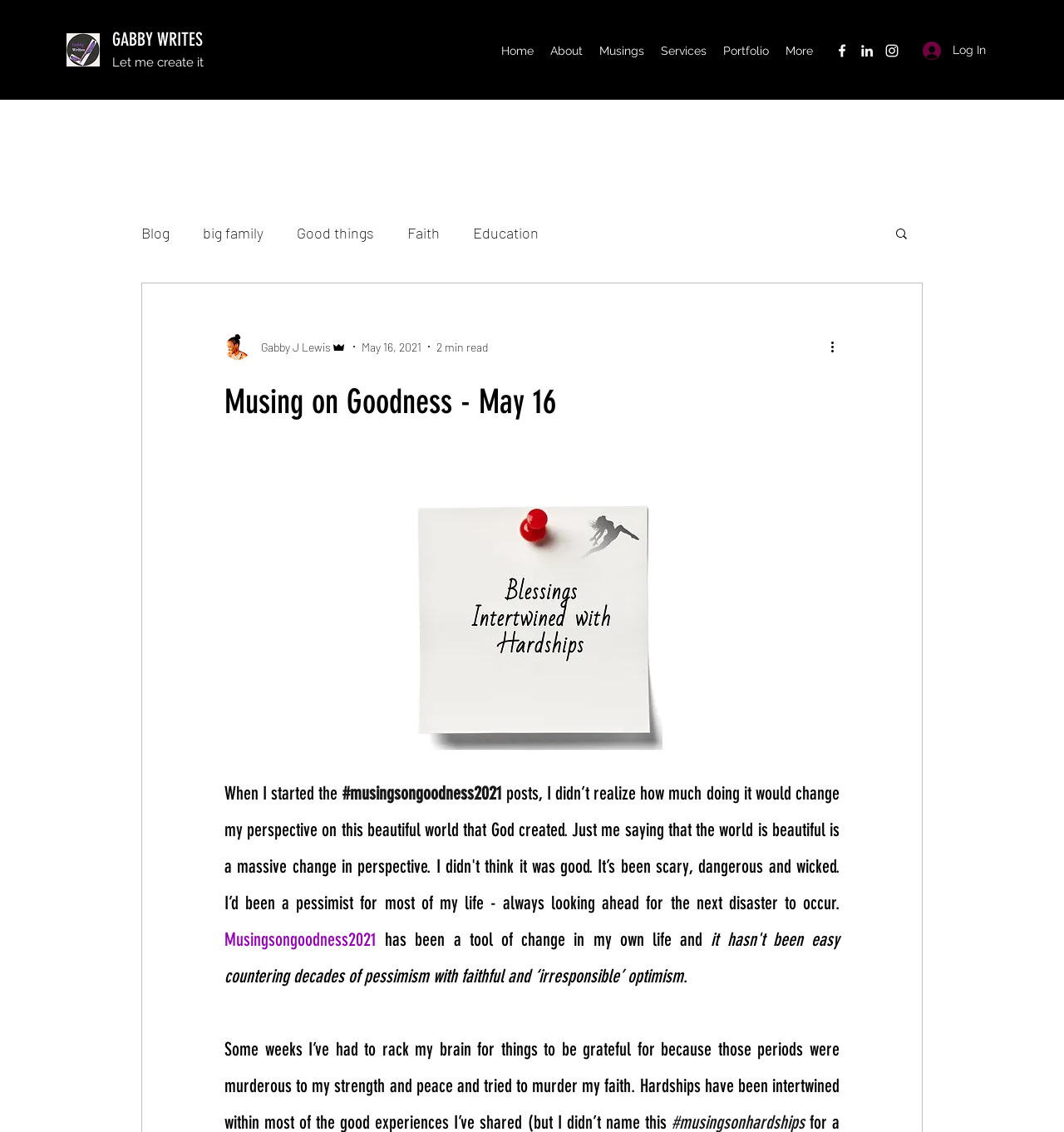Determine the heading of the webpage and extract its text content.

Musing on Goodness - May 16